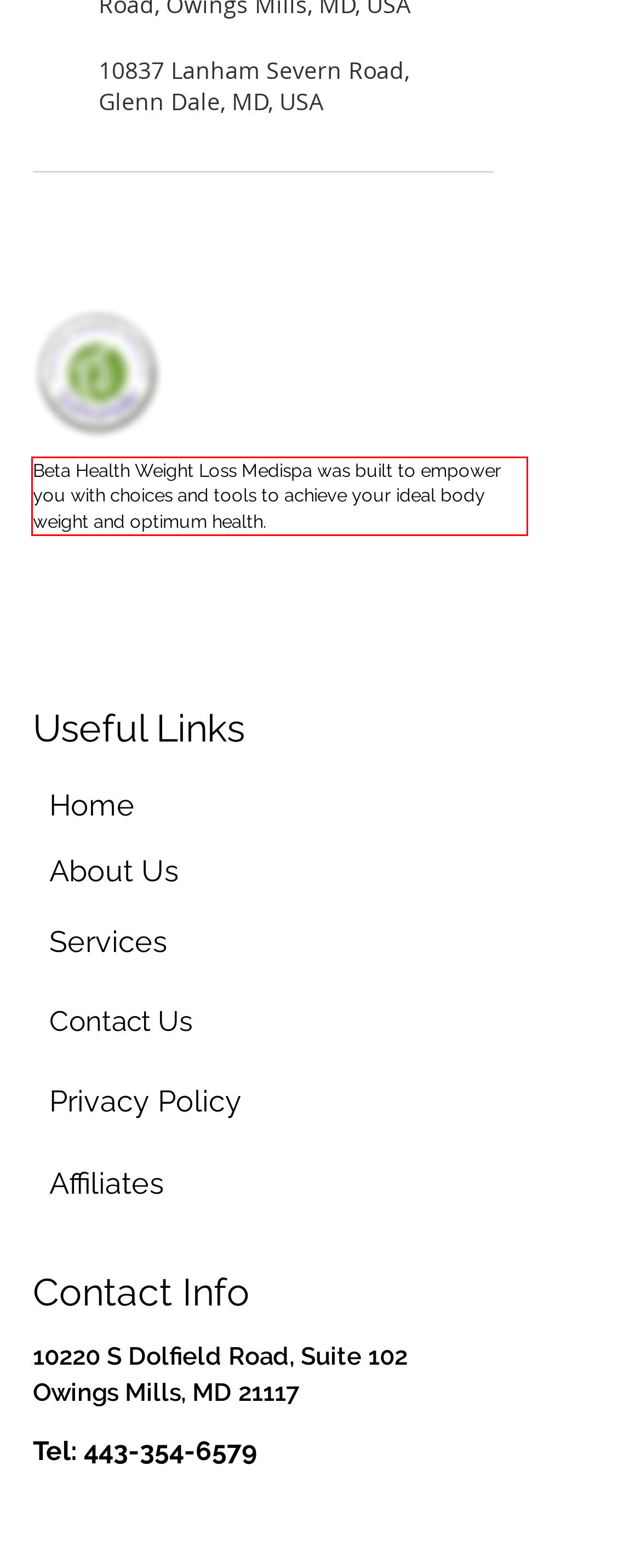By examining the provided screenshot of a webpage, recognize the text within the red bounding box and generate its text content.

Beta Health Weight Loss Medispa was built to empower you with choices and tools to achieve your ideal body weight and optimum health.